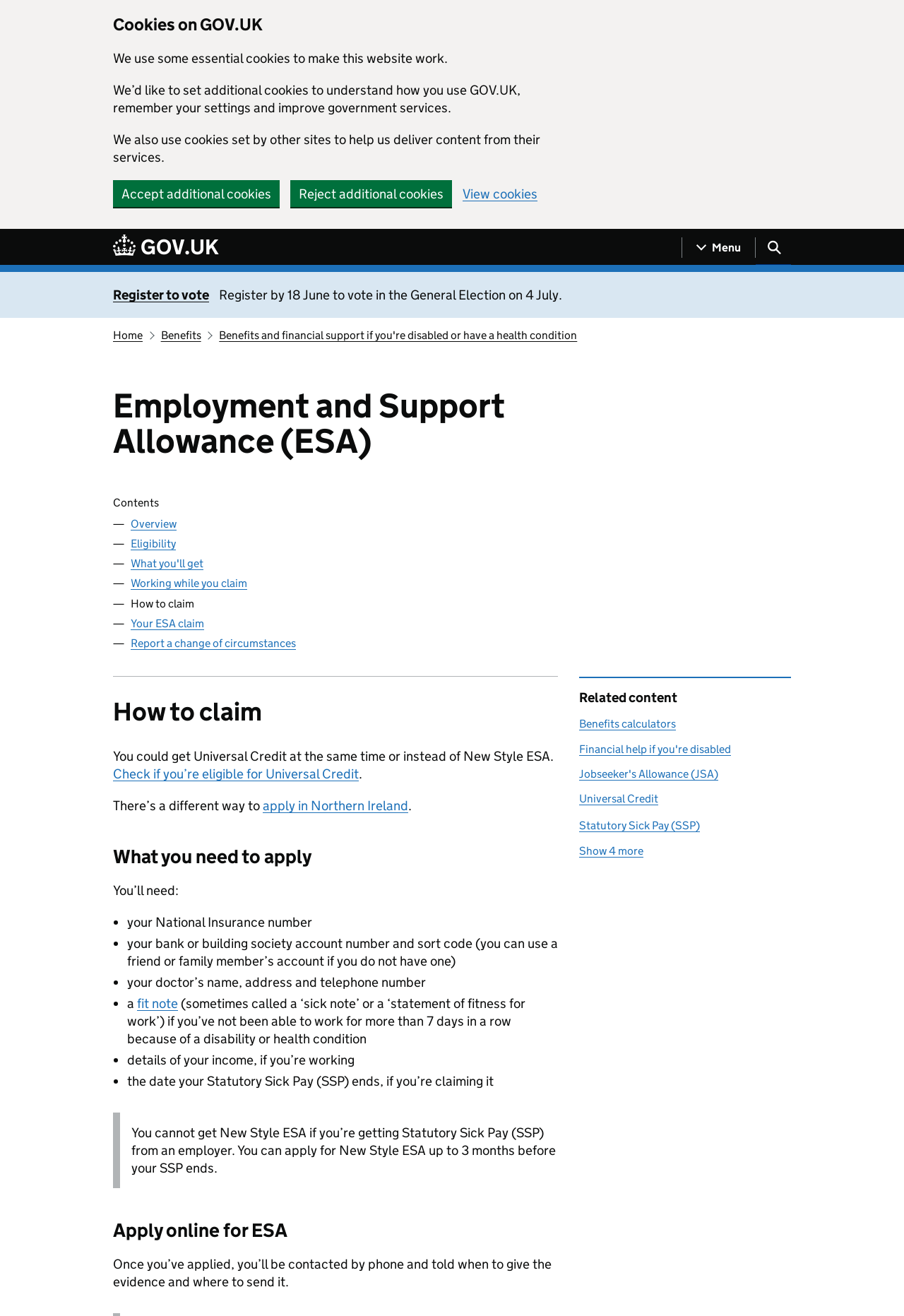Could you indicate the bounding box coordinates of the region to click in order to complete this instruction: "Register to vote".

[0.125, 0.218, 0.231, 0.23]